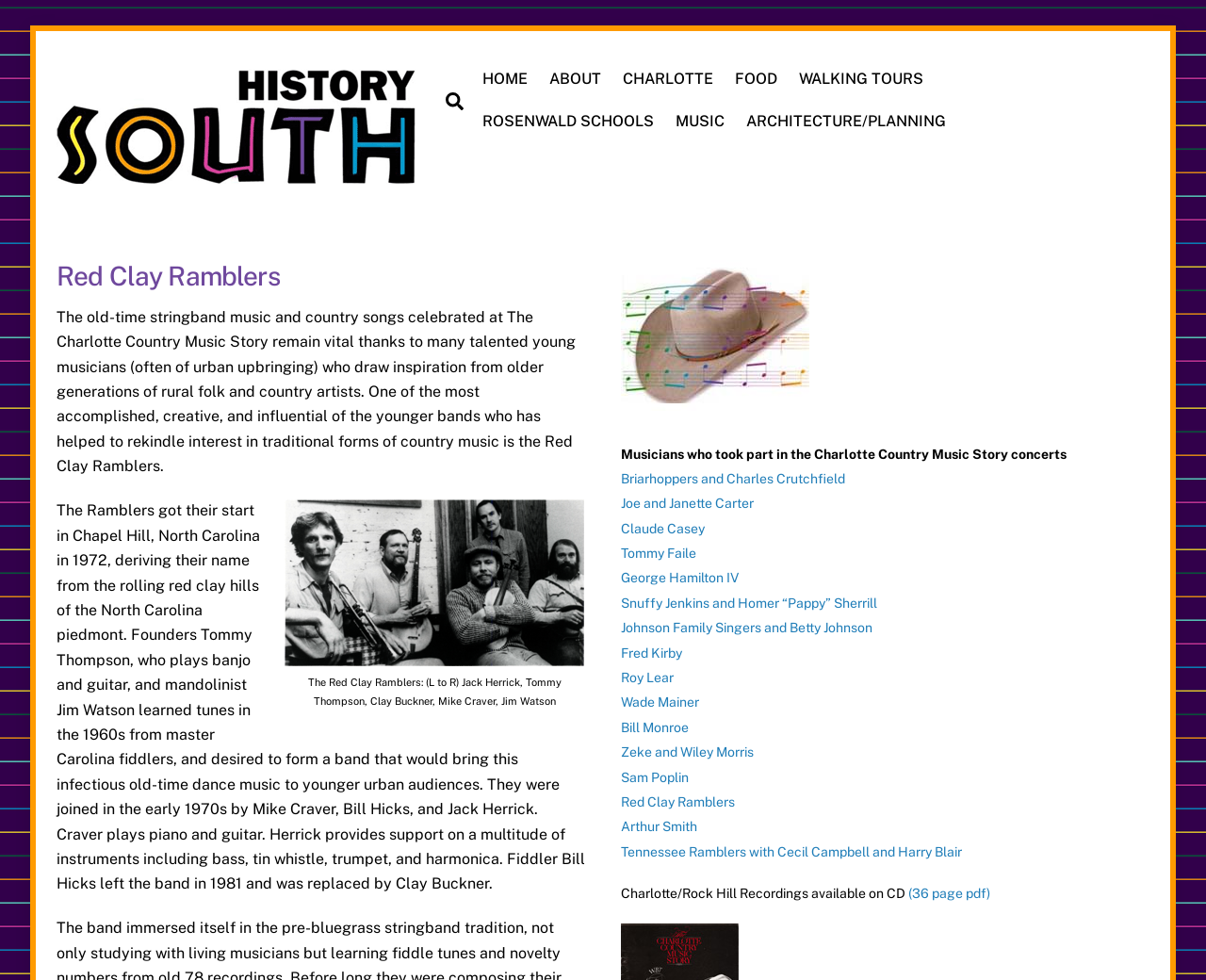Can you specify the bounding box coordinates of the area that needs to be clicked to fulfill the following instruction: "Click on the 'HOME' link"?

[0.392, 0.059, 0.445, 0.102]